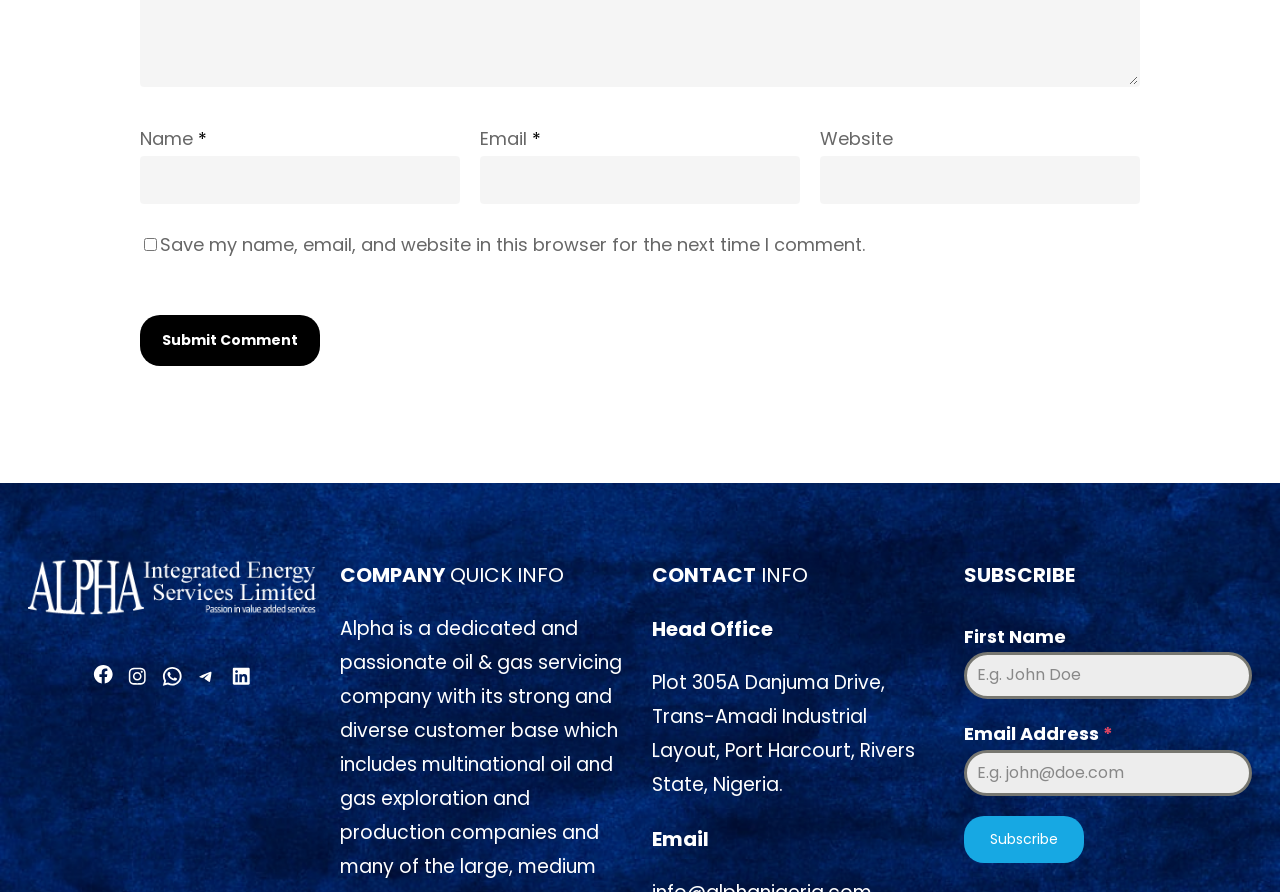Locate the bounding box coordinates of the element that should be clicked to execute the following instruction: "Input email".

[0.375, 0.175, 0.625, 0.228]